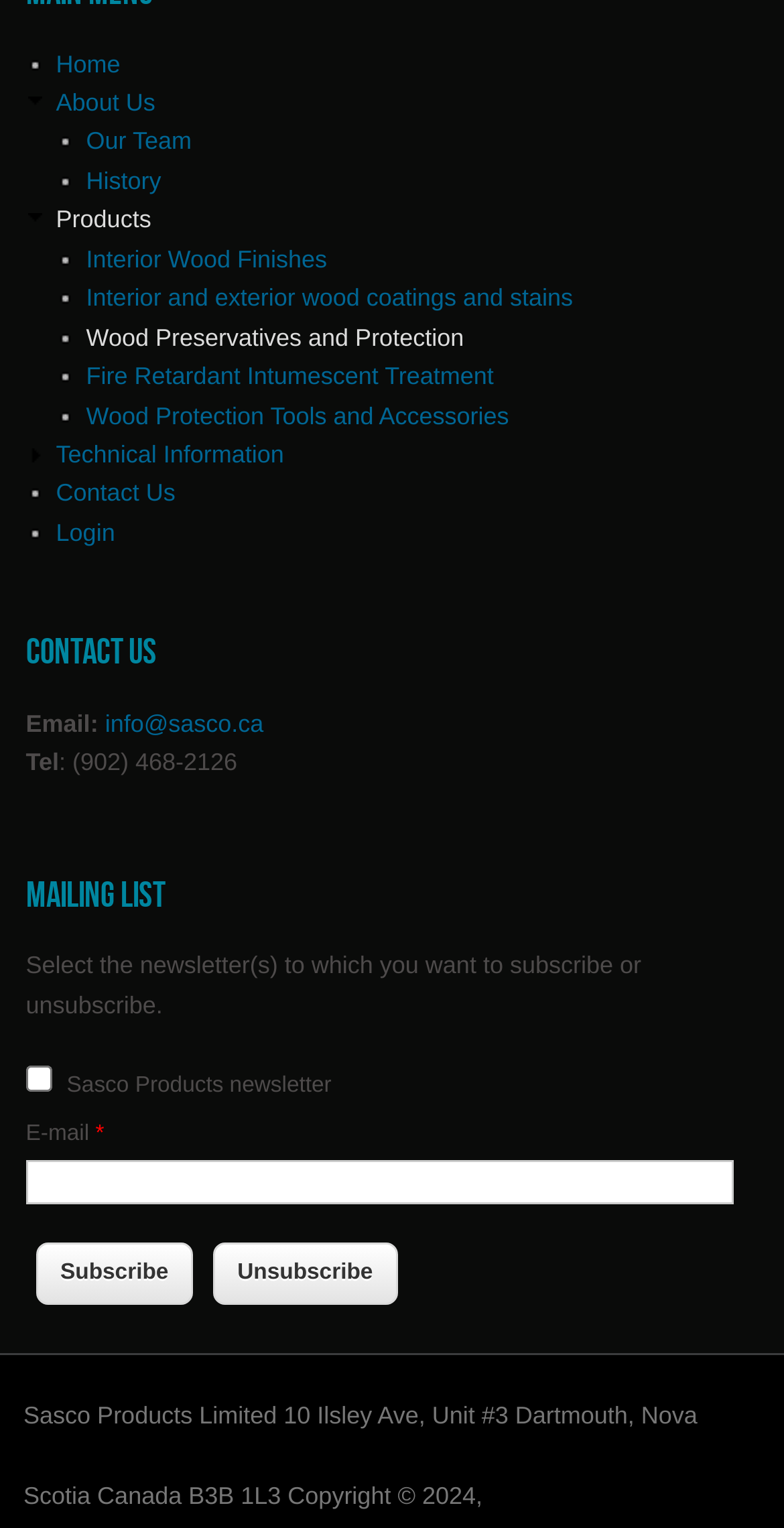Please answer the following question using a single word or phrase: 
What is the purpose of the 'MAILING LIST' section?

To subscribe or unsubscribe to newsletters